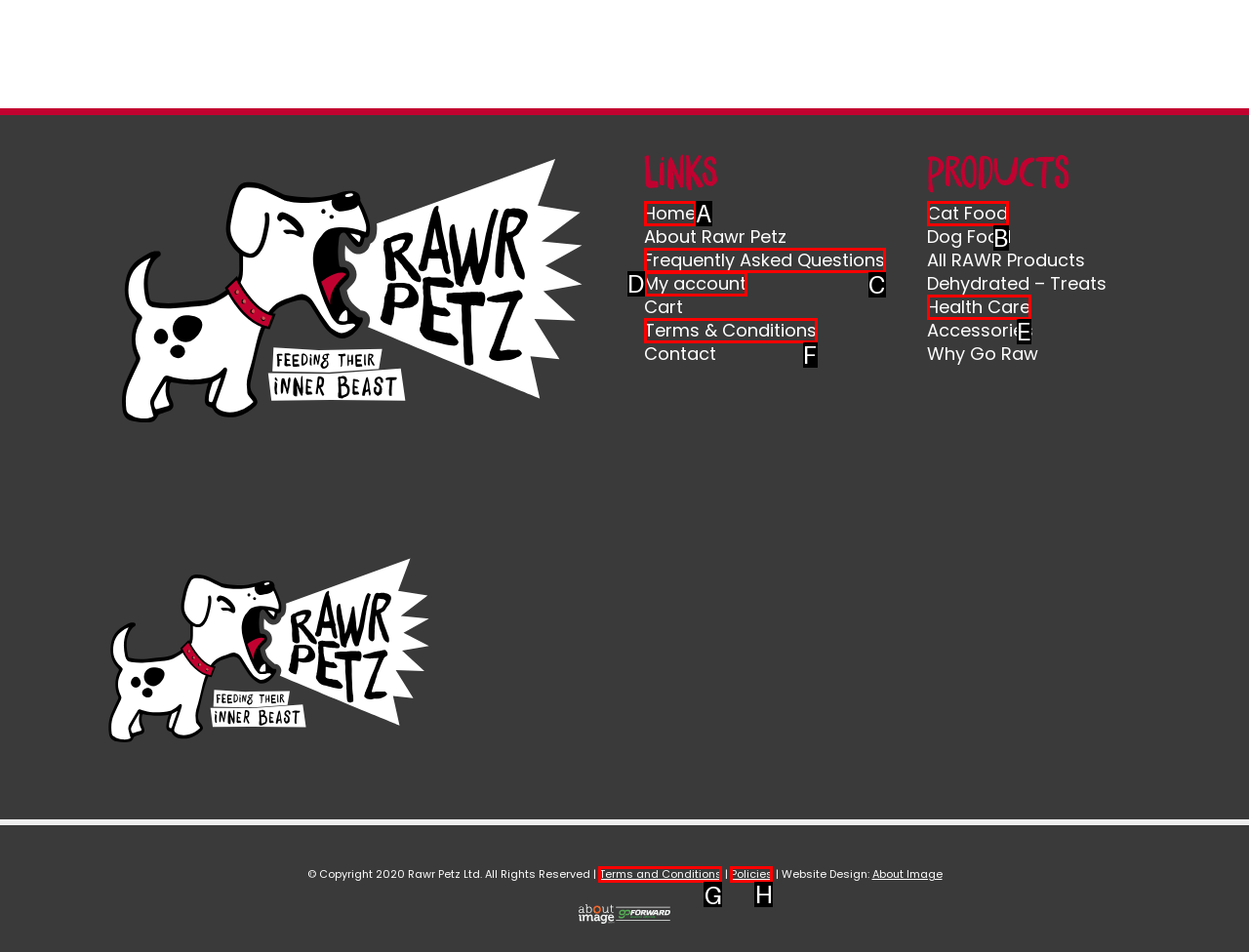Look at the highlighted elements in the screenshot and tell me which letter corresponds to the task: check terms and conditions.

G